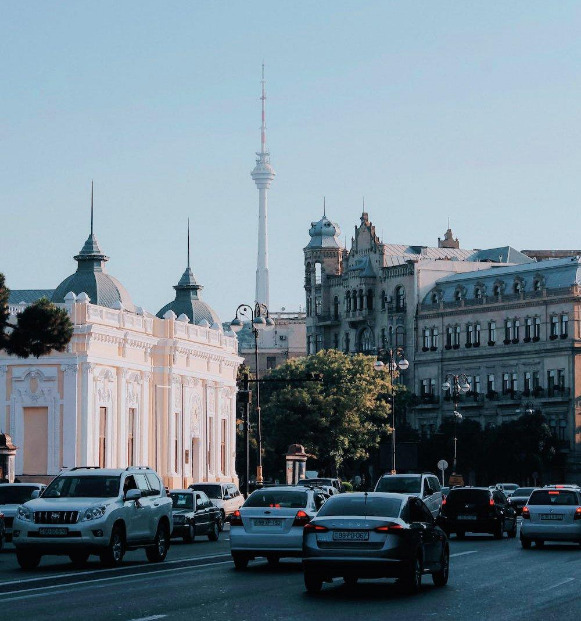With reference to the screenshot, provide a detailed response to the question below:
What is the color of the sky in the image?

The caption describes the backdrop of the scene as a clear blue sky, indicating the color of the sky in the image.